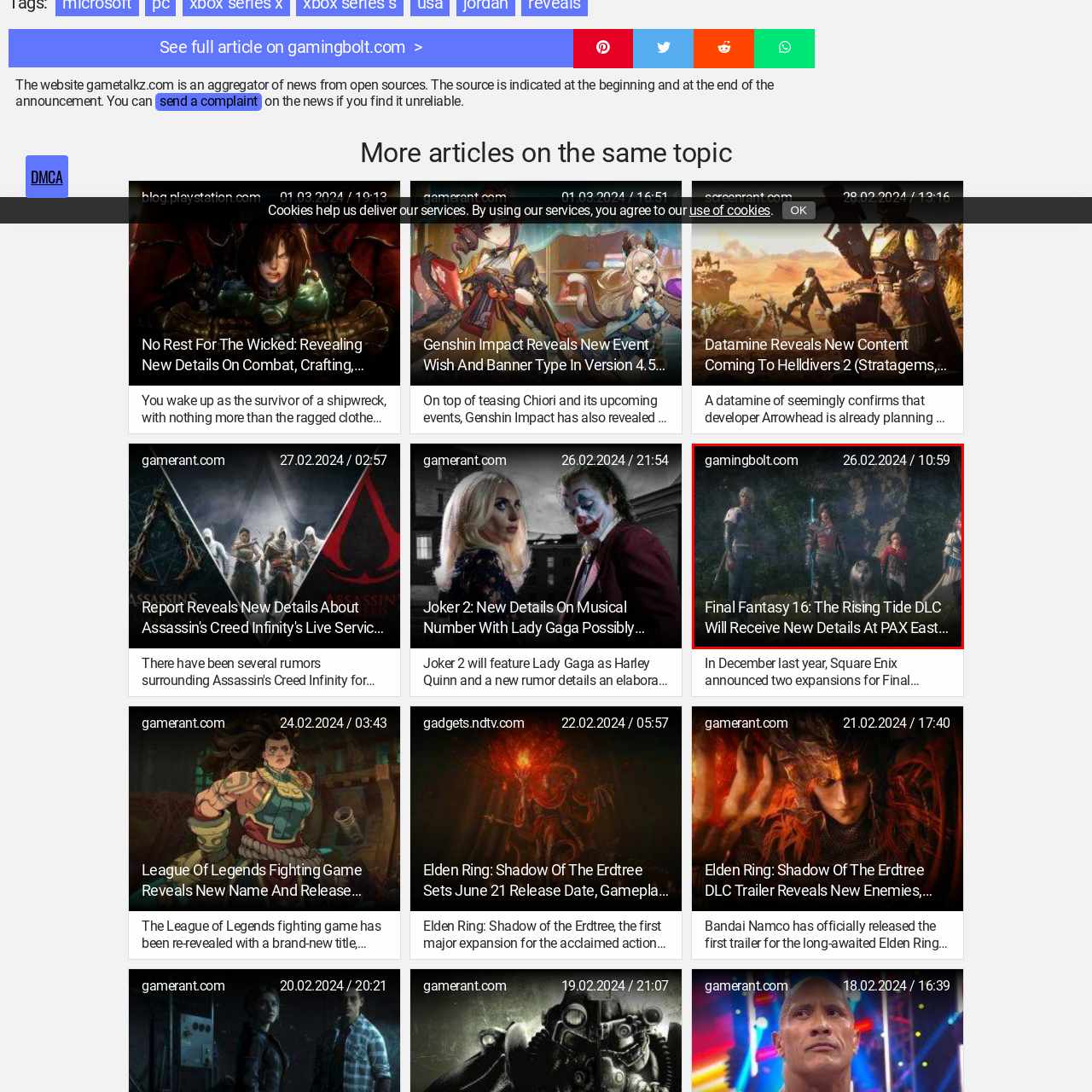Give a detailed account of the picture within the red bounded area.

The image features characters from the upcoming DLC for *Final Fantasy 16* titled "The Rising Tide." Set in a lush, rugged environment, the scene depicts four figures standing together, including a warrior equipped with a sword, a woman in striking armor holding a sword, a young girl in a red cloak, and a large wolf, suggesting themes of camaraderie and adventure central to the game’s narrative. The accompanying text highlights the anticipation for new details about the DLC, expected to be unveiled at the upcoming PAX East event on March 22, 2024. The date displayed indicates the latest update, reflecting the gaming community's excitement for this expansion in the *Final Fantasy* universe.